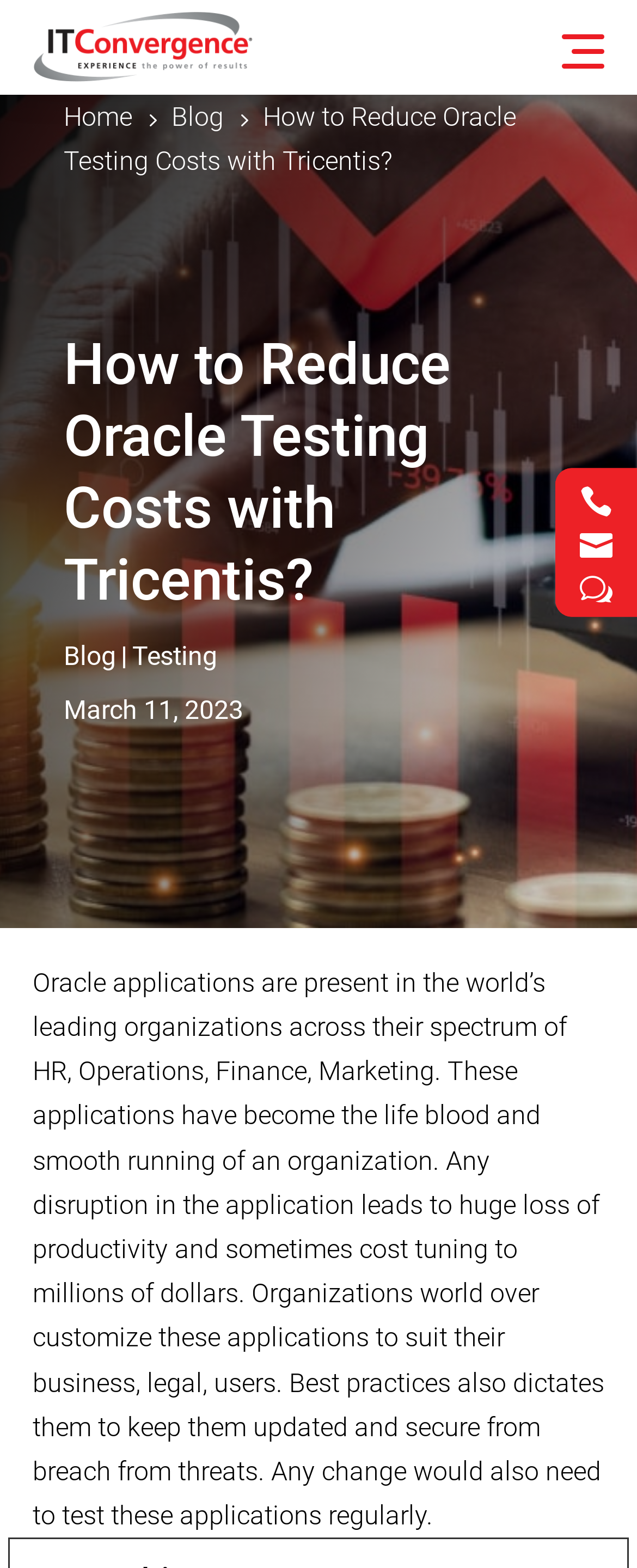Identify the first-level heading on the webpage and generate its text content.

How to Reduce Oracle Testing Costs with Tricentis?